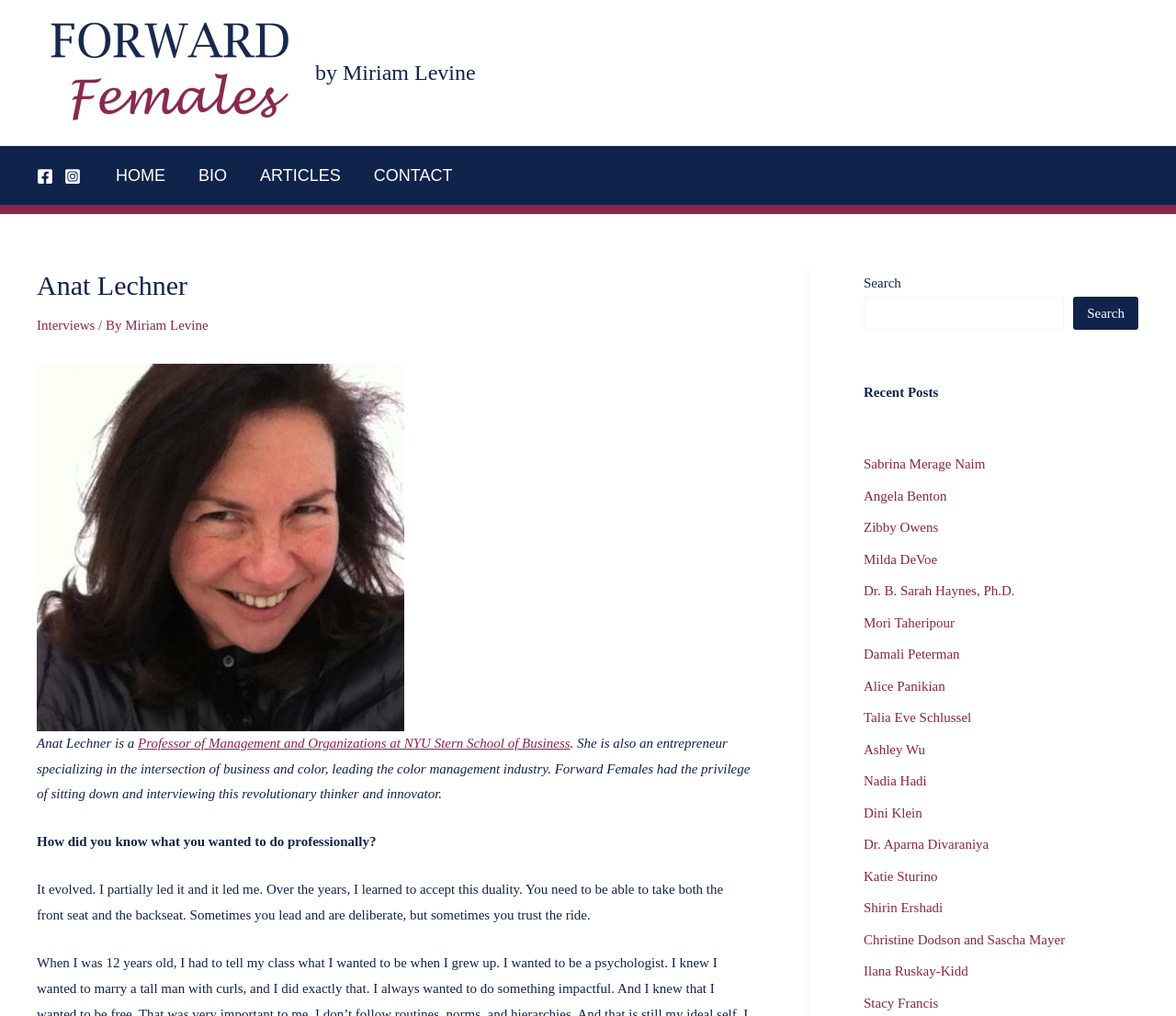Offer a meticulous description of the webpage's structure and content.

The webpage is about Anat Lechner, a professor of management and organizations at NYU Stern School of Business. At the top left, there is a link to the homepage, followed by links to Facebook and Instagram. Below these links, there is a navigation menu with links to HOME, BIO, ARTICLES, and CONTACT.

On the left side of the page, there is a header section with a heading "Anat Lechner" and links to "Interviews" and "Miriam Levine". Below this section, there is a figure, likely an image of Anat Lechner.

The main content of the page is an interview with Anat Lechner, where she shares her thoughts on her professional journey. The interview is divided into paragraphs, with questions and answers. The text is accompanied by a few links to other pages.

On the right side of the page, there is a search bar with a search button. Below the search bar, there is a section titled "Recent Posts" with links to various articles or interviews, including Sabrina Merage Naim, Angela Benton, and others.

Overall, the webpage has a clean and organized layout, with a focus on Anat Lechner's professional background and an interview with her.